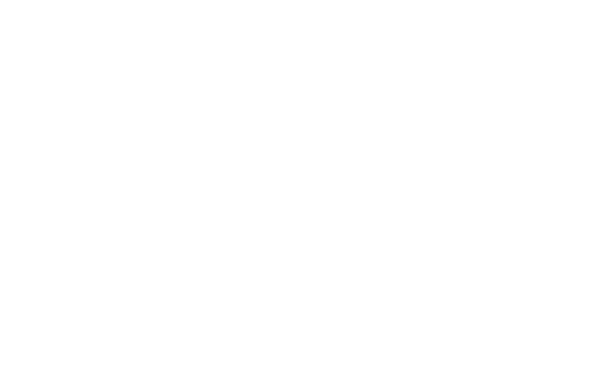Provide an in-depth description of the image you see.

This image features a stylized representation of the phrase "Boston Personal Injury Lawyers." The design likely incorporates elements associated with the legal profession, conveying trust and professionalism. The text emphasizes expertise in personal injury law specifically tailored for clients within the Boston area. This visual is likely intended for use in marketing materials or a website aimed at individuals seeking legal representation for personal injury cases, highlighting the firm's focus on providing comprehensive legal assistance in such matters.